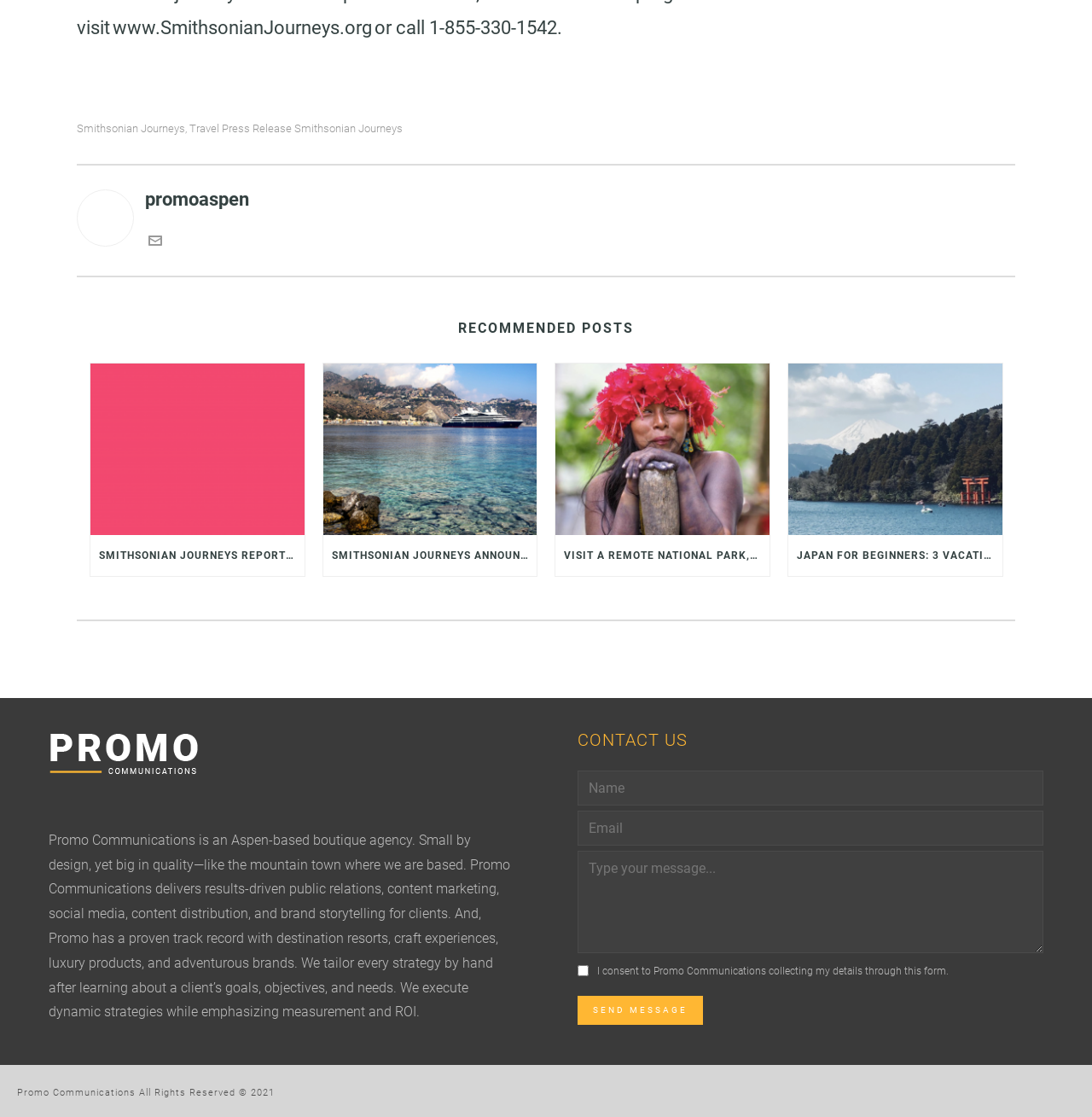Provide a one-word or one-phrase answer to the question:
What is the purpose of the form?

To contact Promo Communications